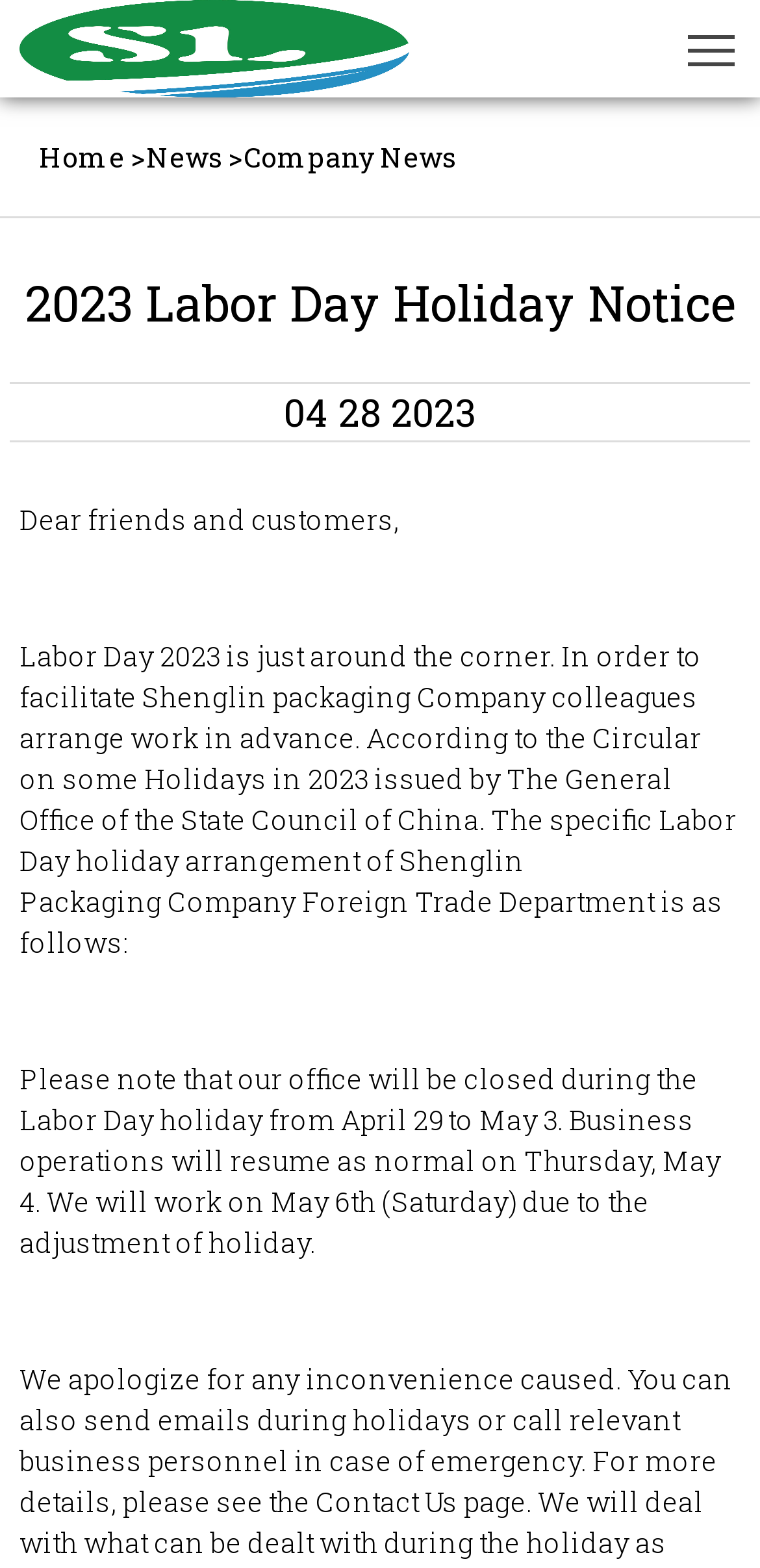When will the business operations resume?
Your answer should be a single word or phrase derived from the screenshot.

May 4